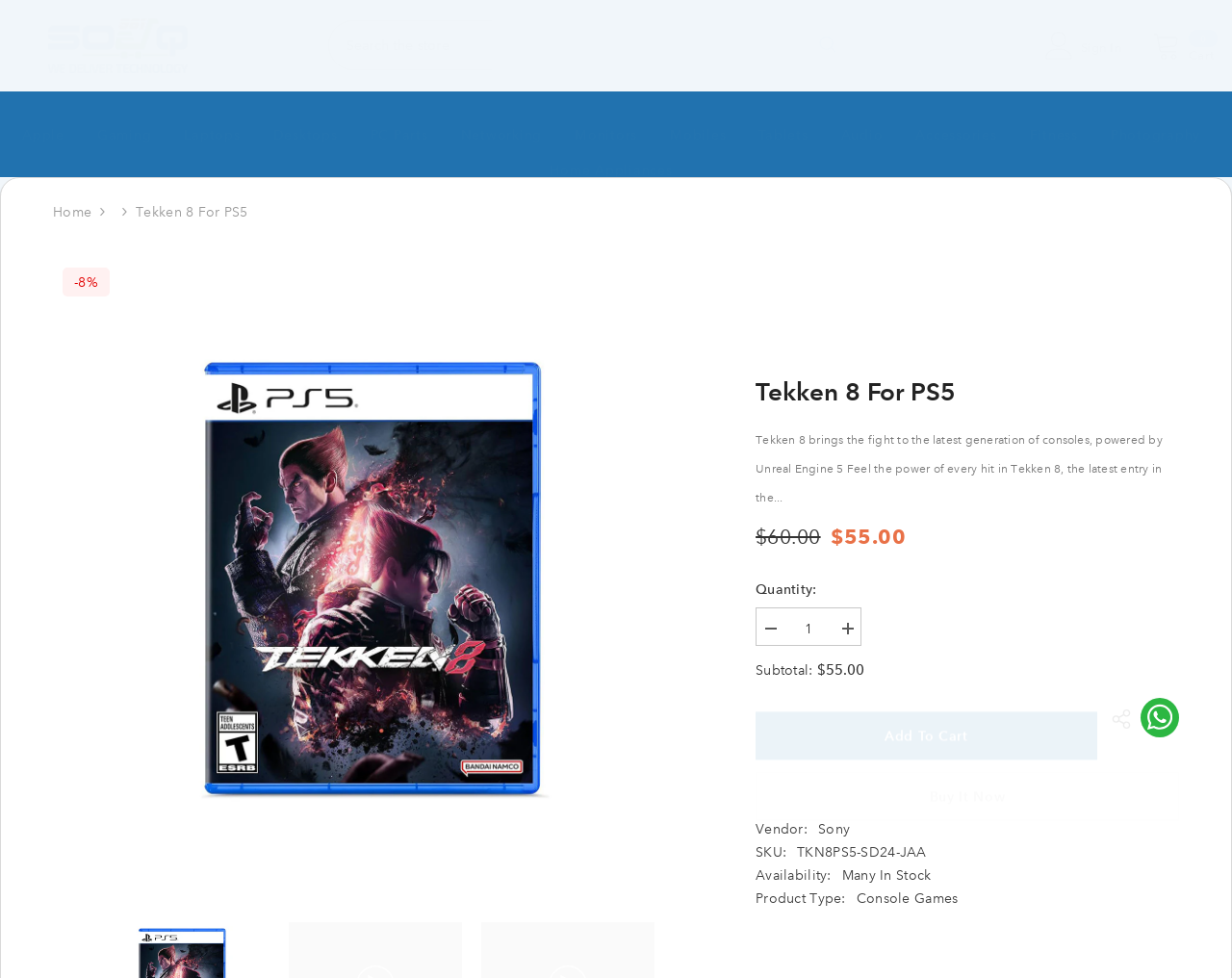Describe all the key features of the webpage in detail.

The webpage is about Tekken 8 for PS5, with a prominent image of the game at the top. The title "Tekken 8 For PS5" is displayed in a large font, accompanied by a brief description of the game. Below the title, there are several links to related categories, such as Apple, Gaming, Laptops, and more.

On the top-right corner, there are three links: "961souq.com", "0 items Cart", and "Sign In". Each link has an associated image.

The main content of the page is divided into sections. The first section displays the game's details, including its price, which is $60.00, but currently discounted to $55.00. There are buttons to decrease or increase the quantity, as well as a subtotal display.

Below the game details, there are buttons to "Add To Cart" and "Share". The share button has a dropdown menu with options to share on Facebook, Email, and Whatsapp.

On the right side of the page, there is a navigation menu with links to "Home", "Products", and "Tekken 8 For PS5". Below the navigation menu, there is a section displaying the game's vendor, SKU, availability, and product type.

At the bottom of the page, there is a "Buy It Now" button, as well as a table displaying additional product information.